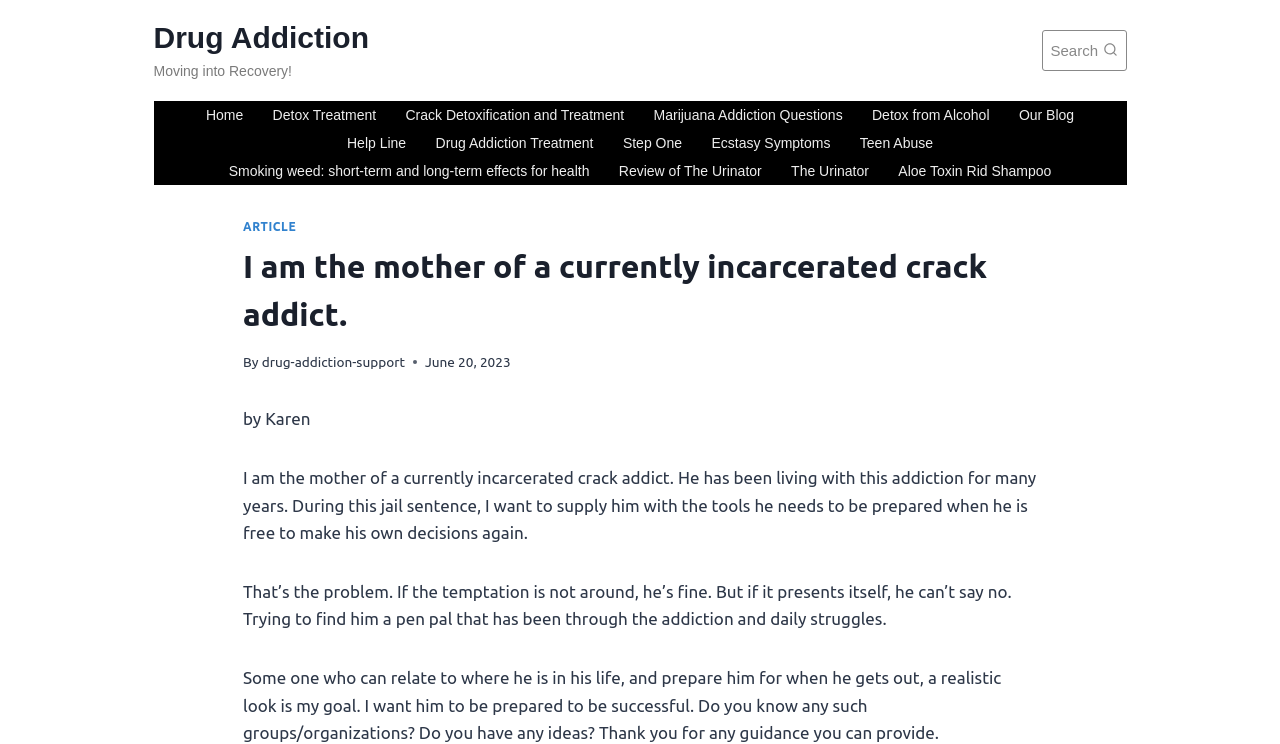Find the bounding box coordinates for the element that must be clicked to complete the instruction: "Click on the 'Drug Addiction Treatment' link". The coordinates should be four float numbers between 0 and 1, indicated as [left, top, right, bottom].

[0.329, 0.173, 0.475, 0.211]